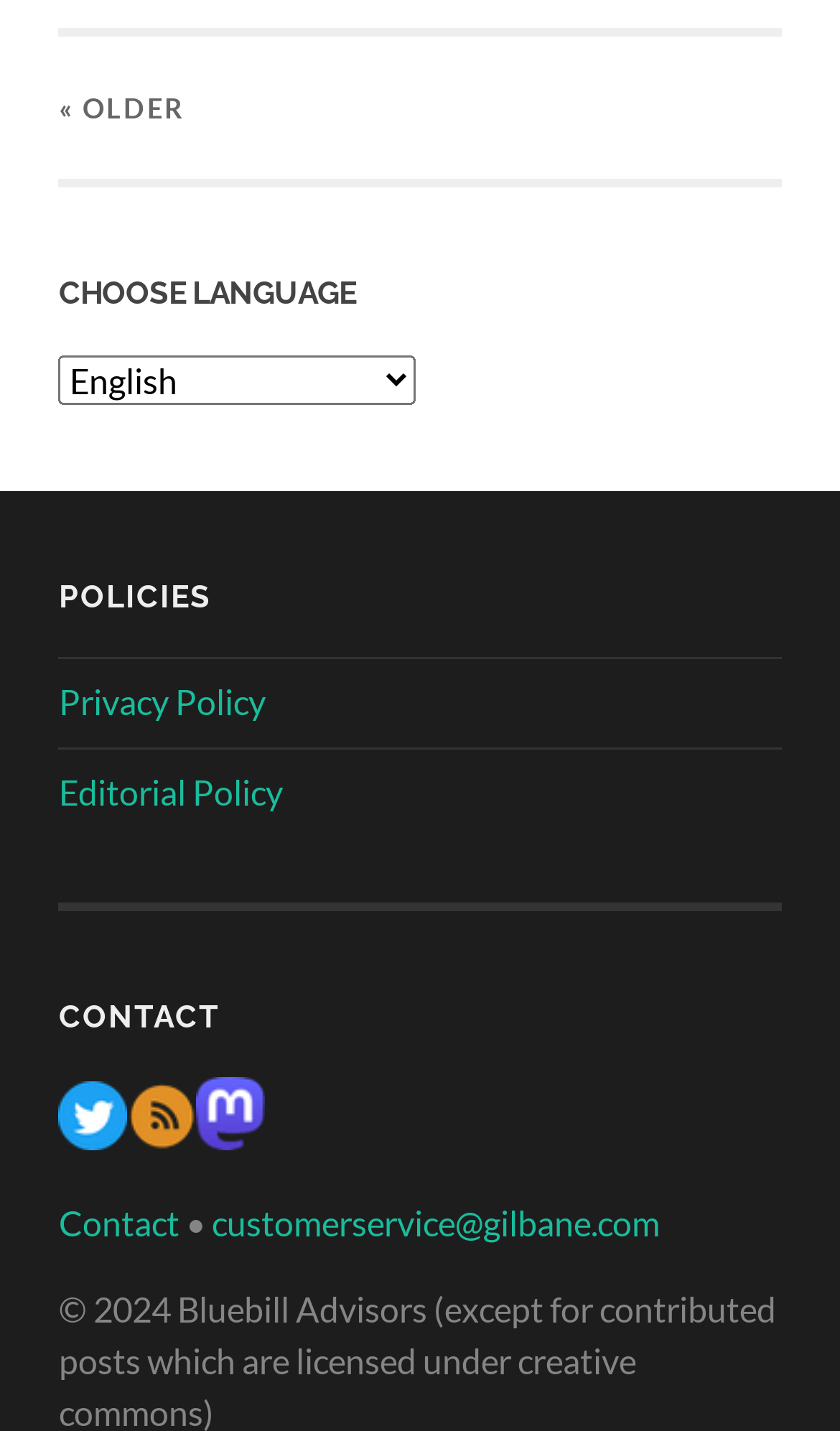Answer the question below in one word or phrase:
What is the language selection option?

Select Language